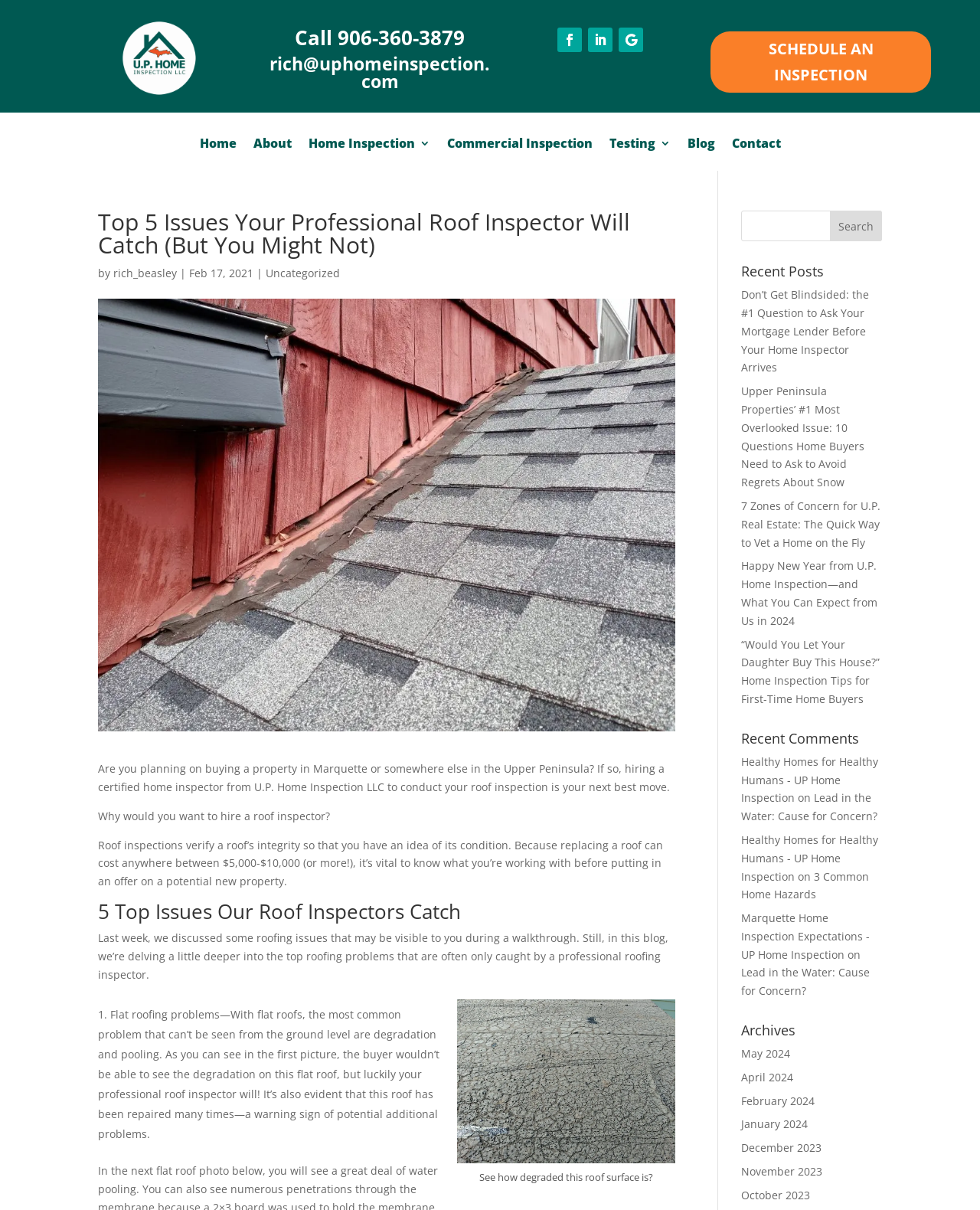Please analyze the image and provide a thorough answer to the question:
What is the phone number to call for a home inspection?

The phone number can be found in the heading element with the text 'Call 906-360-3879' located at the top of the webpage.